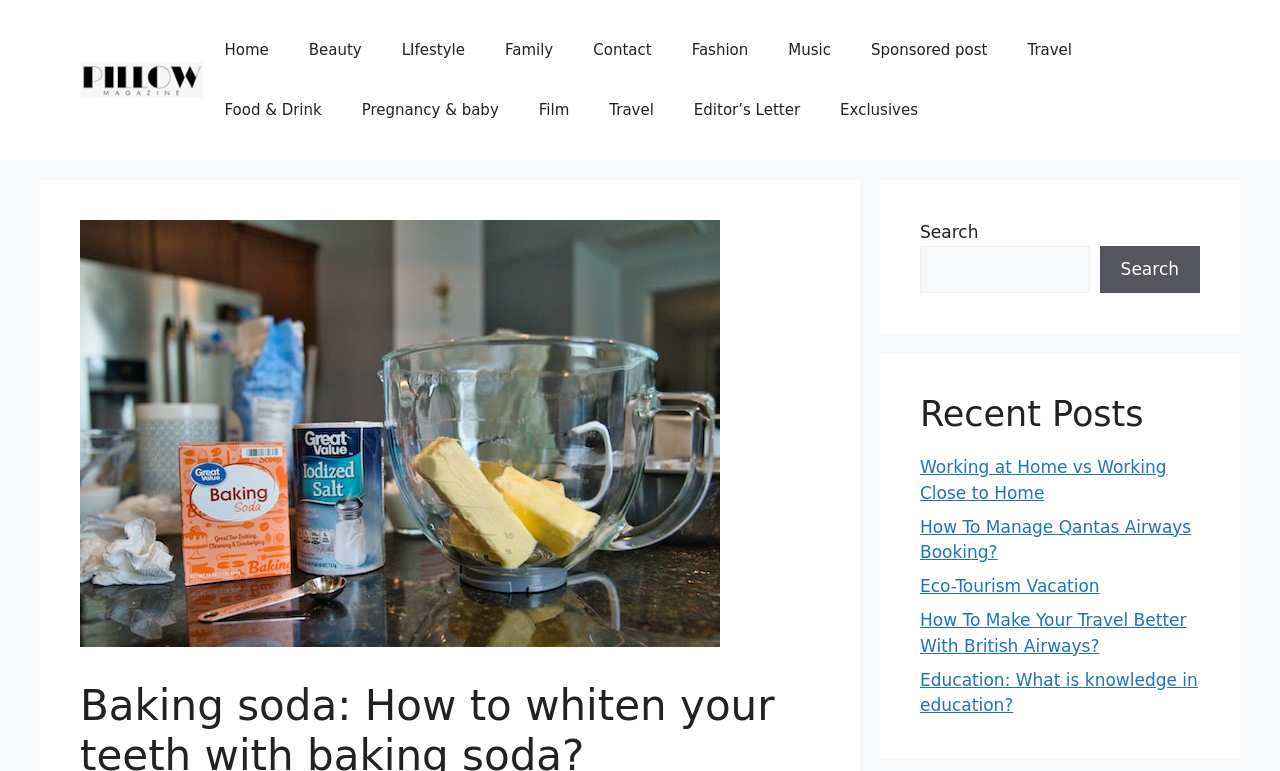Carefully examine the image and provide an in-depth answer to the question: How many recent posts are listed?

I counted the number of links in the 'Recent Posts' section, which includes 'Working at Home vs Working Close to Home', 'How To Manage Qantas Airways Booking?', 'Eco-Tourism Vacation', 'How To Make Your Travel Better With British Airways?', and 'Education: What is knowledge in education?'.